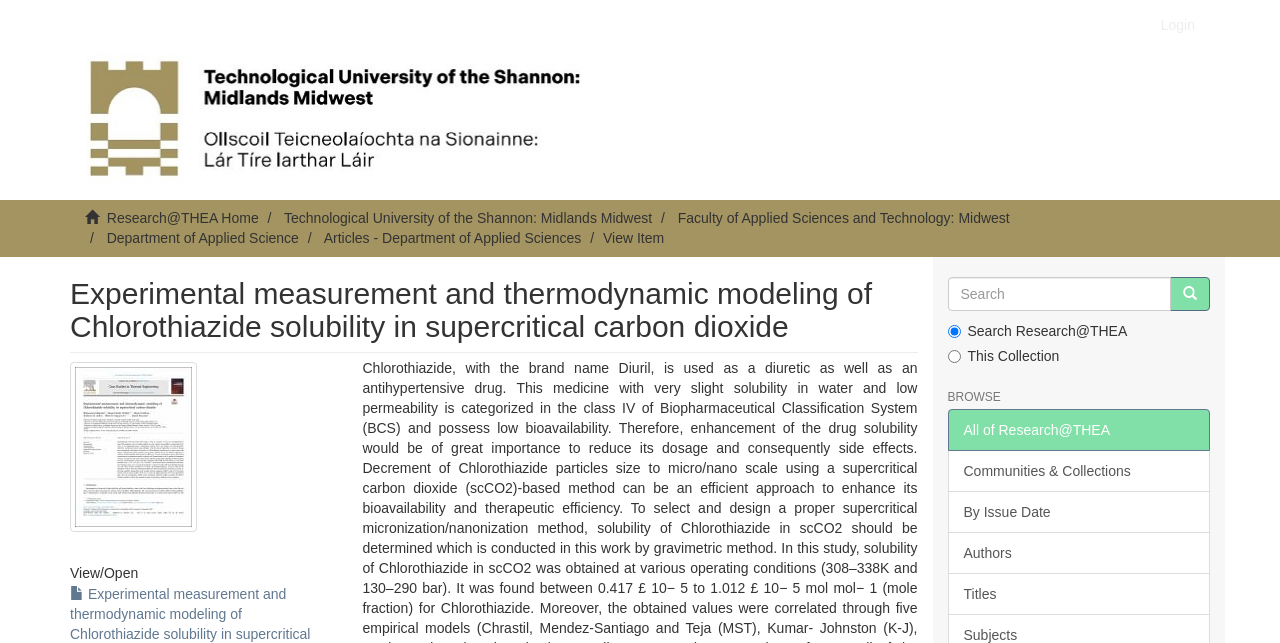Using the information in the image, give a comprehensive answer to the question: 
How many links are in the top navigation bar?

I counted the links in the top navigation bar, which are 'Research@THEA Home', 'Technological University of the Shannon: Midlands Midwest', 'Faculty of Applied Sciences and Technology: Midwest', 'Department of Applied Science', and 'Articles - Department of Applied Sciences'.